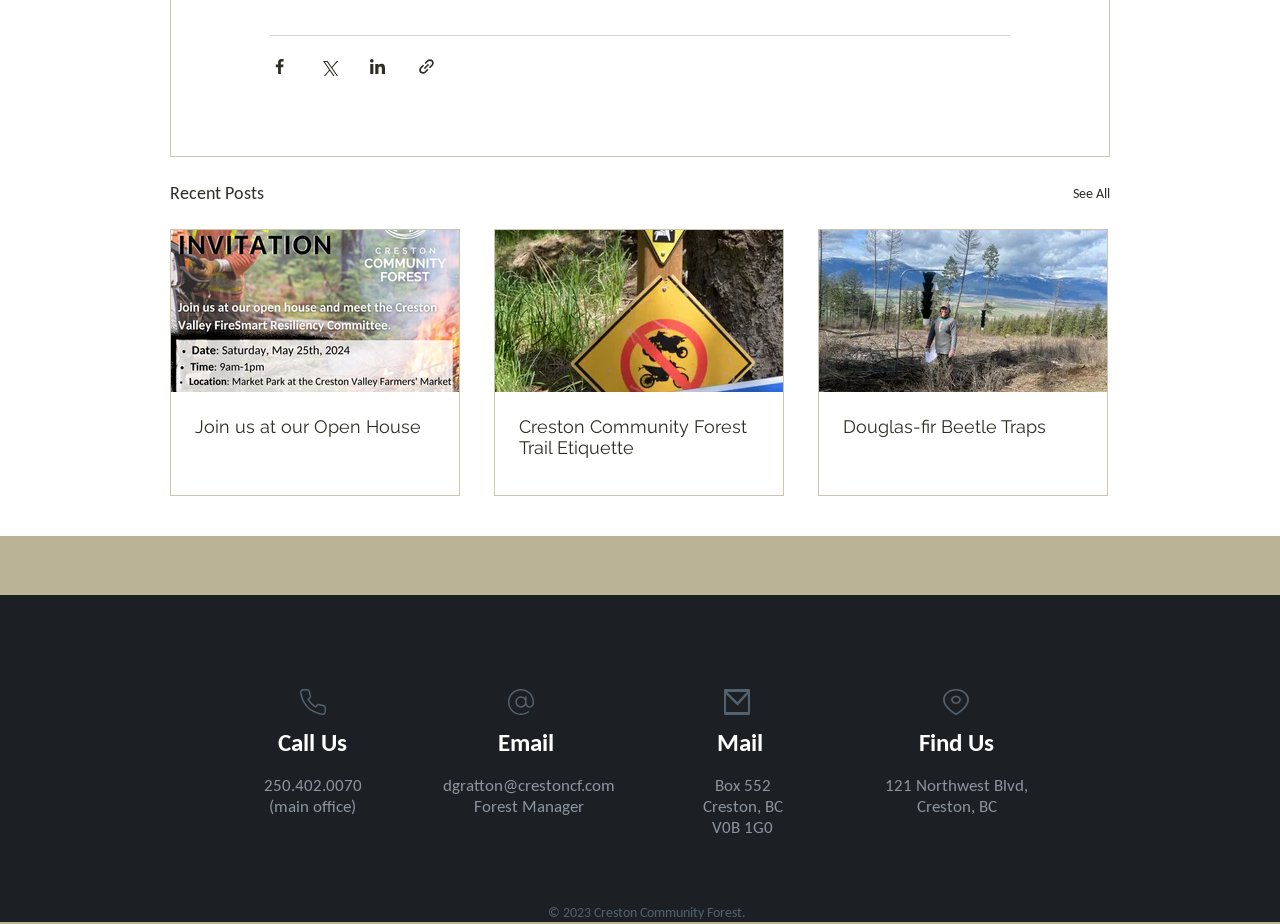Respond with a single word or short phrase to the following question: 
How many articles are listed?

3